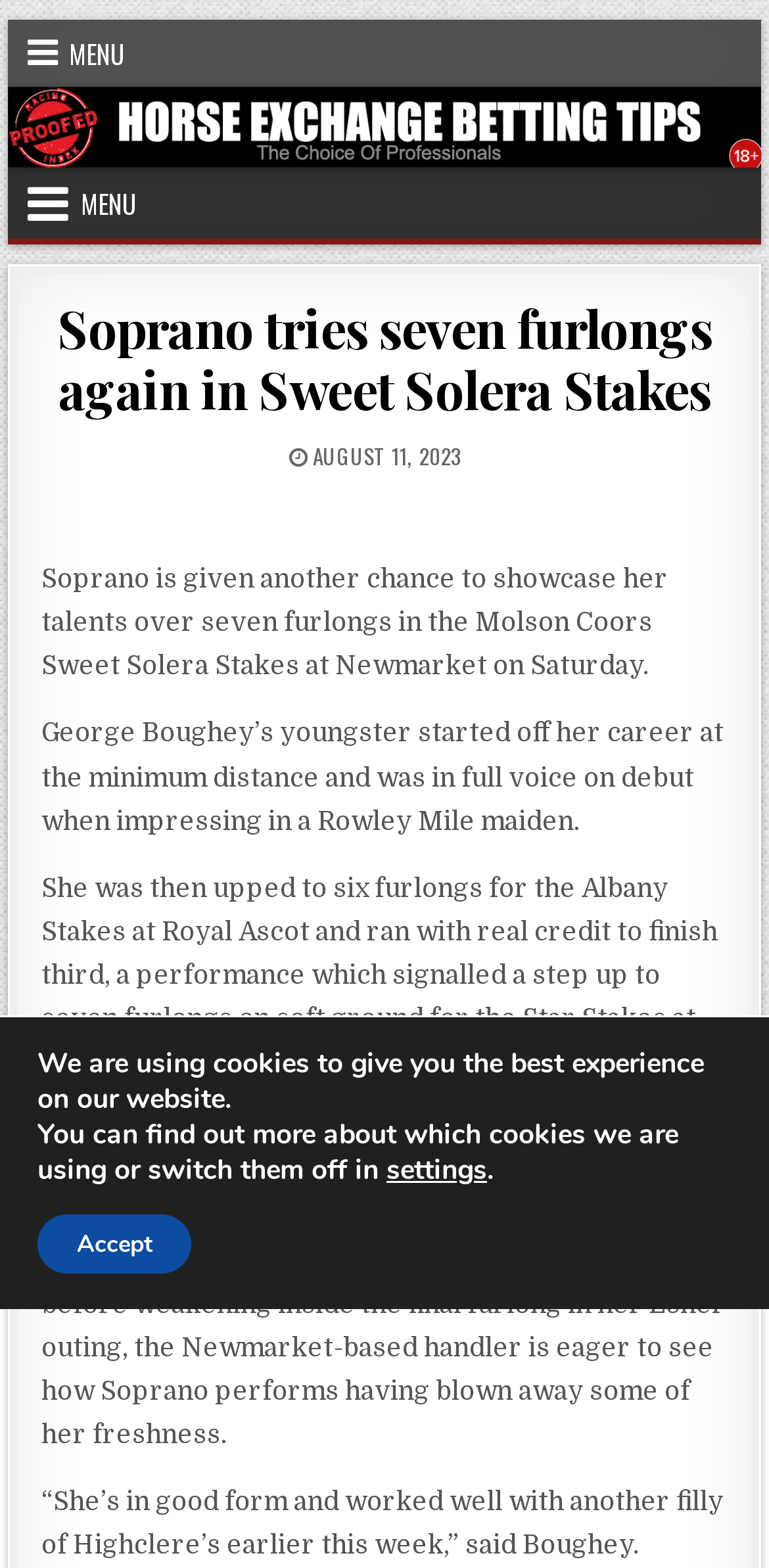Please provide the bounding box coordinate of the region that matches the element description: Accept. Coordinates should be in the format (top-left x, top-left y, bottom-right x, bottom-right y) and all values should be between 0 and 1.

[0.049, 0.775, 0.249, 0.812]